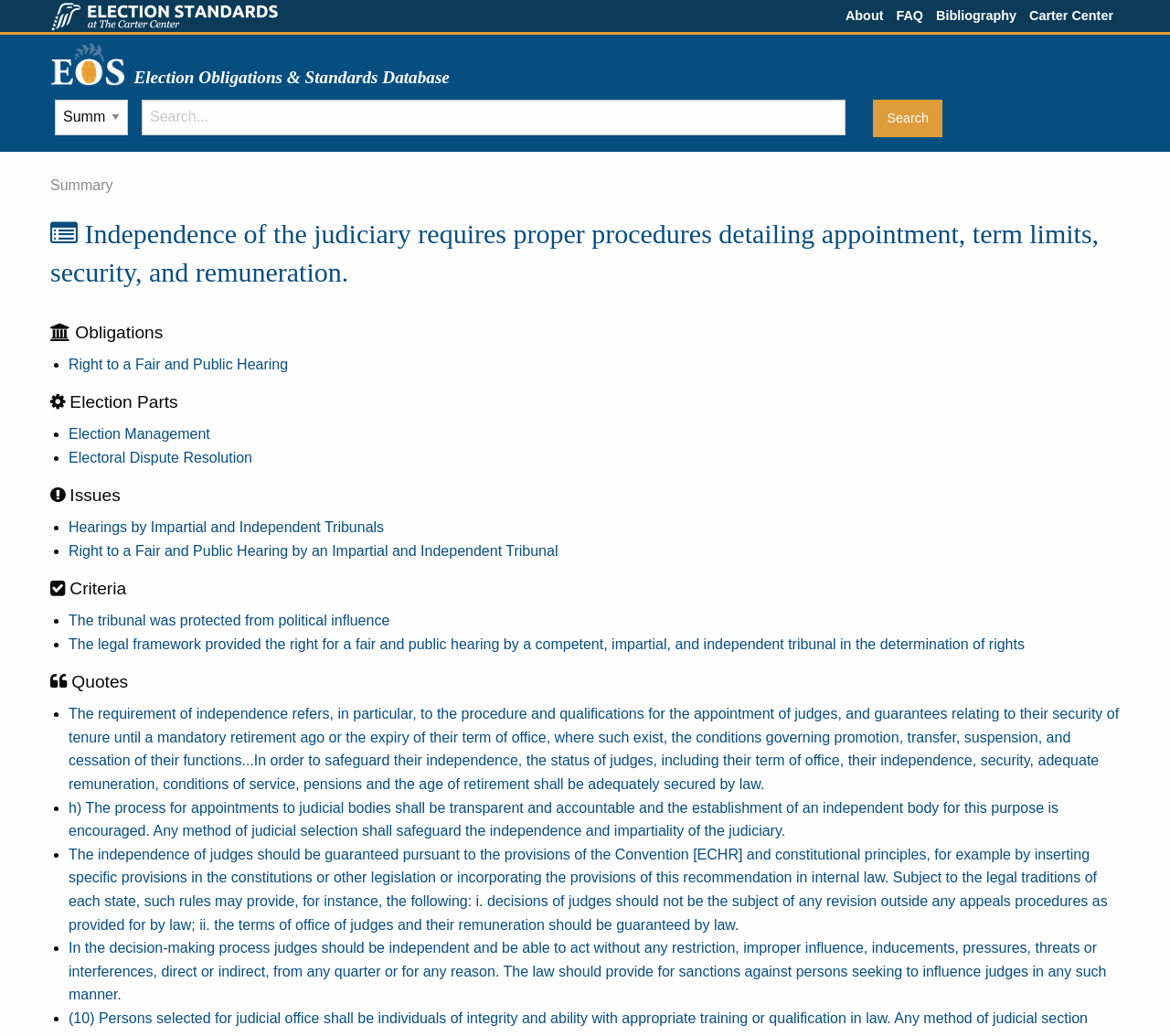Create an in-depth description of the webpage, covering main sections.

The webpage is about Election Standards, specifically the Carter Center's resources on election obligations and standards. At the top, there is a logo and a title "Election Standards | The Carter Center" with a link to the homepage. Below it, there are five navigation links: "About", "FAQ", "Bibliography", "Carter Center", and "EOS Election Obligations & Standards Database". 

On the left side, there is a search bar with a combobox and a search button. Below the search bar, there is a summary section with several headings and links. The headings include "Independence of the judiciary", "Obligations", "Election Parts", "Issues", "Criteria", and "Quotes". Under each heading, there are several links with list markers, which provide more information on the specific topic. The links have descriptive text, such as "Right to a Fair and Public Hearing" and "The tribunal was protected from political influence". 

The webpage has a clean and organized structure, with clear headings and concise text. The use of list markers and links makes it easy to navigate and find specific information. There are no images on the page except for the logo and the icon "EOS" next to the "EOS Election Obligations & Standards Database" link.